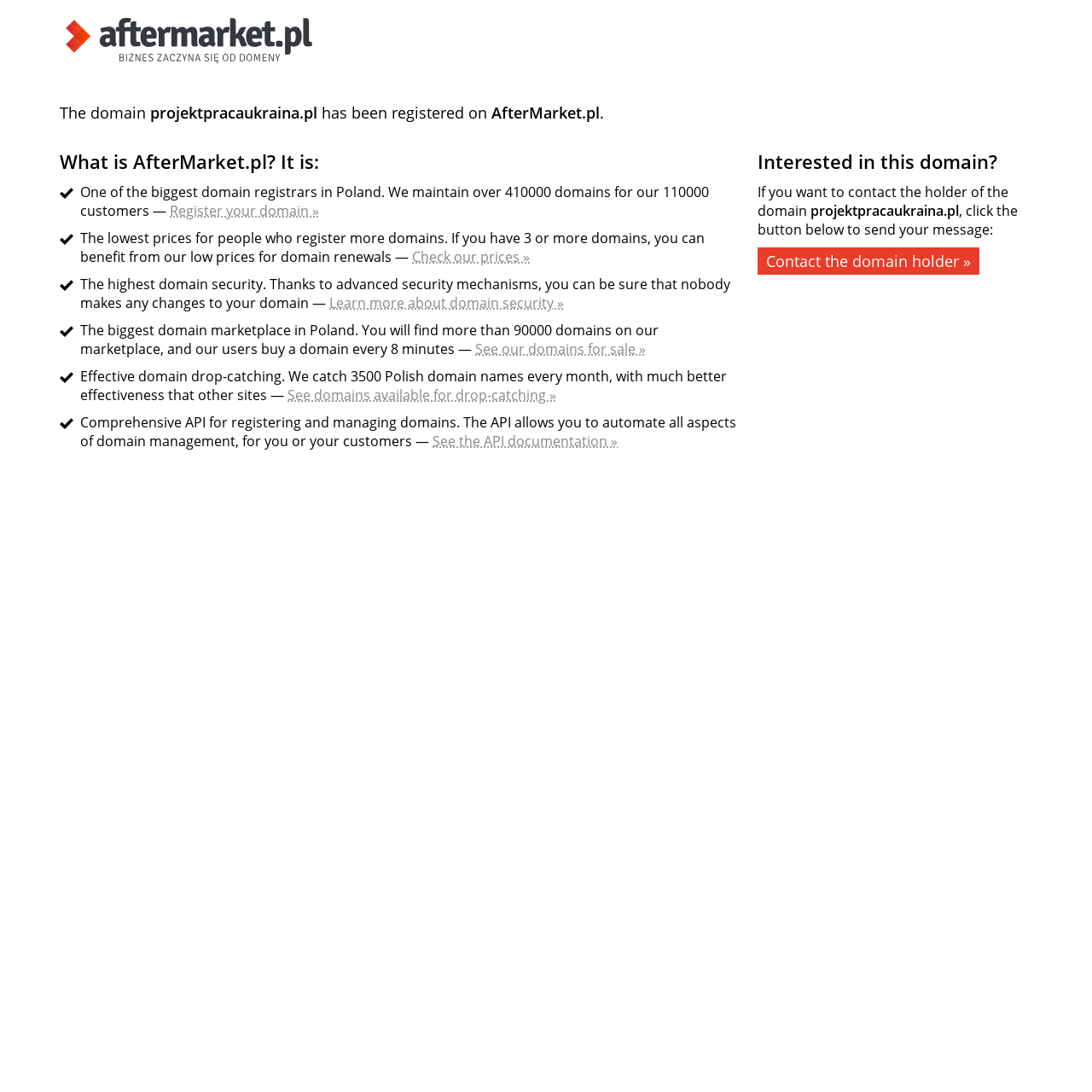What is the purpose of the 'Contact the domain holder' button?
Answer the question with a single word or phrase by looking at the picture.

to send a message